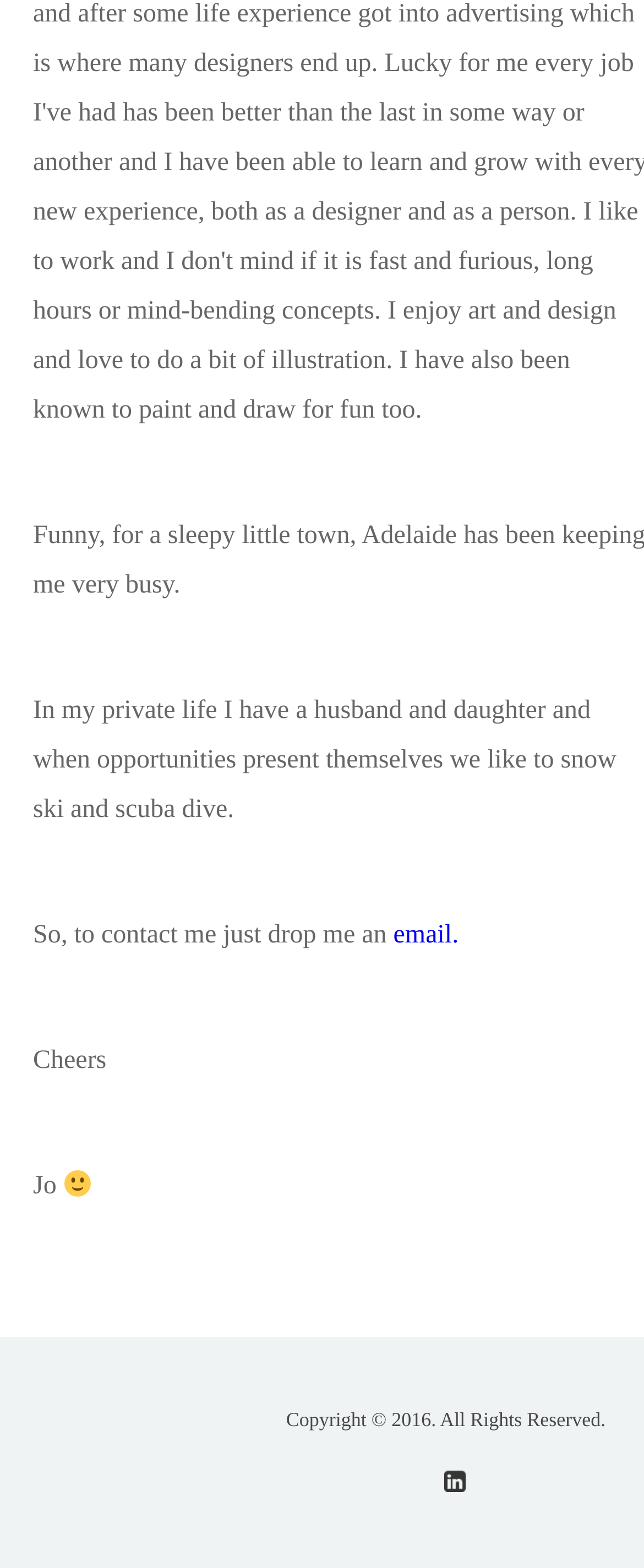Provide a one-word or short-phrase response to the question:
What social media platform is linked?

LinkedIn